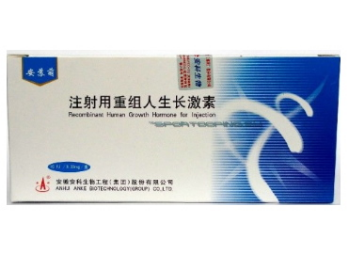What is the dosage per vial?
Based on the screenshot, answer the question with a single word or phrase.

10iu/vial